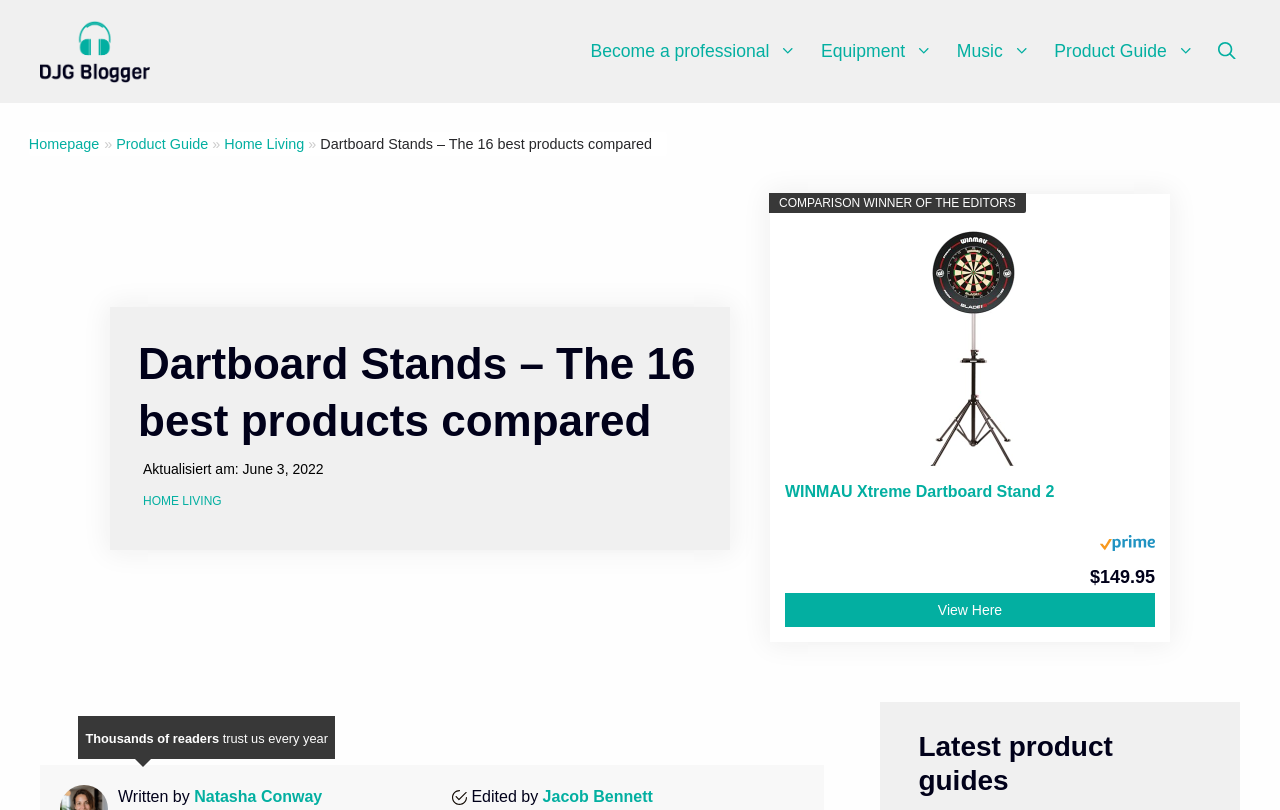Locate the bounding box coordinates of the clickable area needed to fulfill the instruction: "Click the 'CONTACT' link".

None